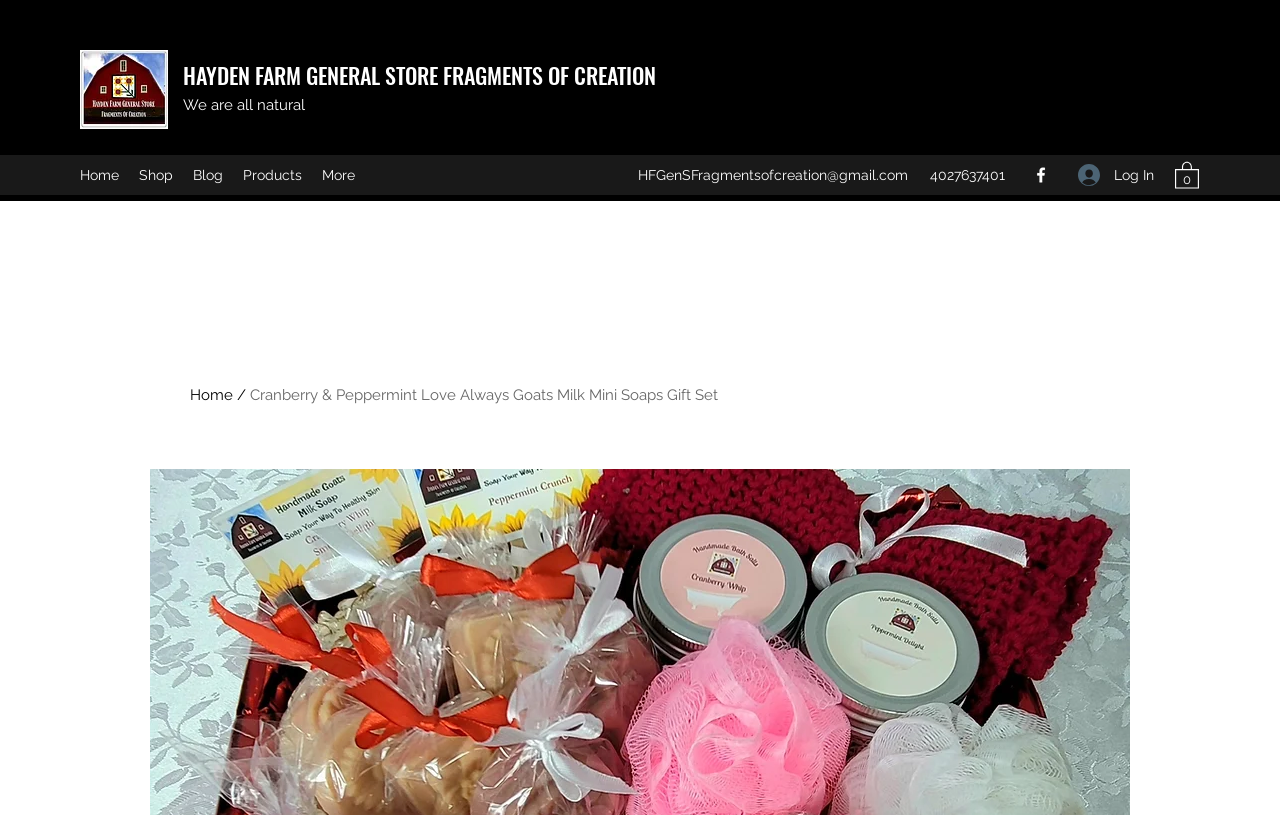What is the product being showcased?
Based on the image, give a concise answer in the form of a single word or short phrase.

Cranberry & Peppermint Love Always Goats Milk Mini Soaps Gift Set